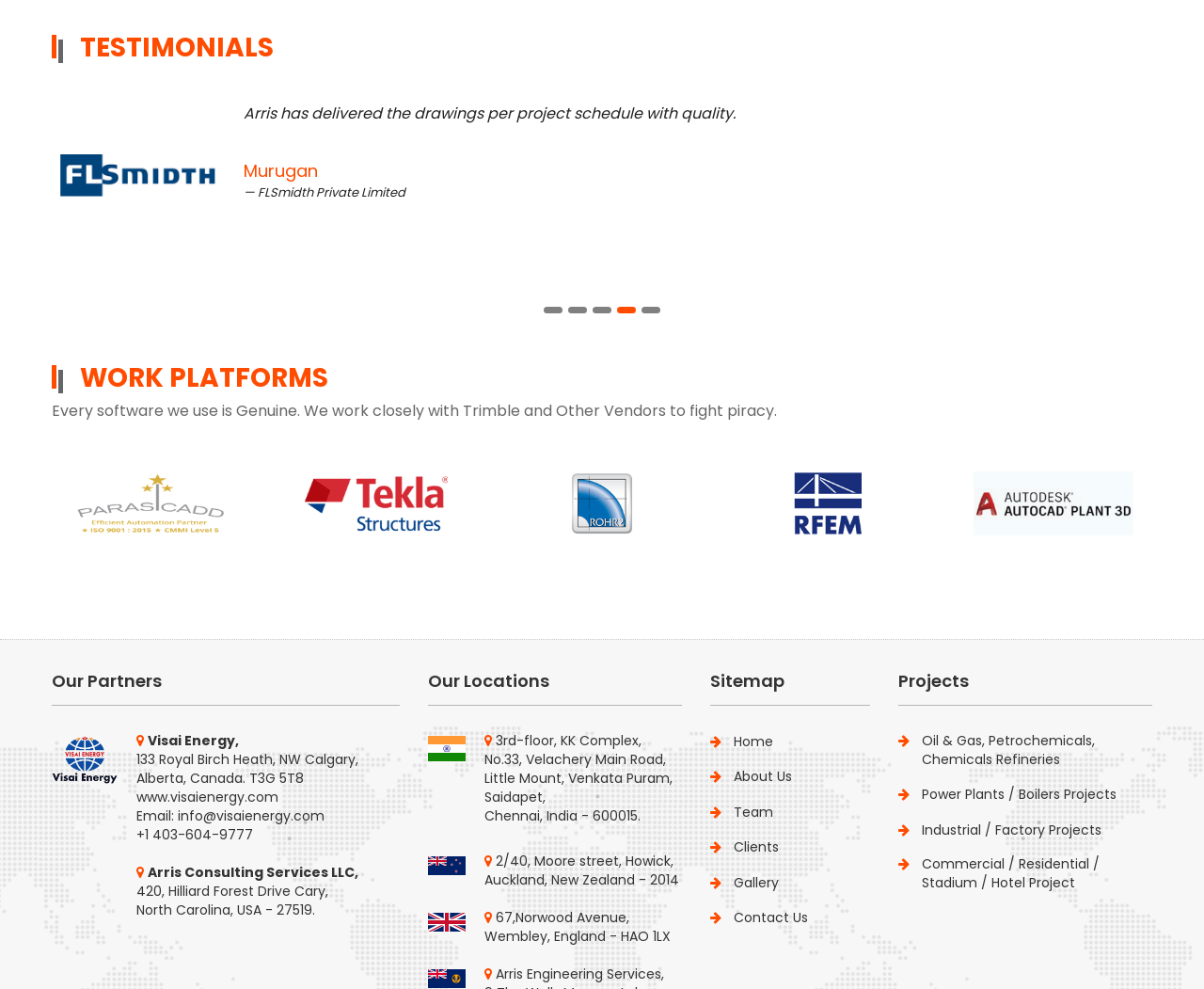Determine the bounding box coordinates of the region that needs to be clicked to achieve the task: "Visit the home page".

[0.59, 0.74, 0.642, 0.759]